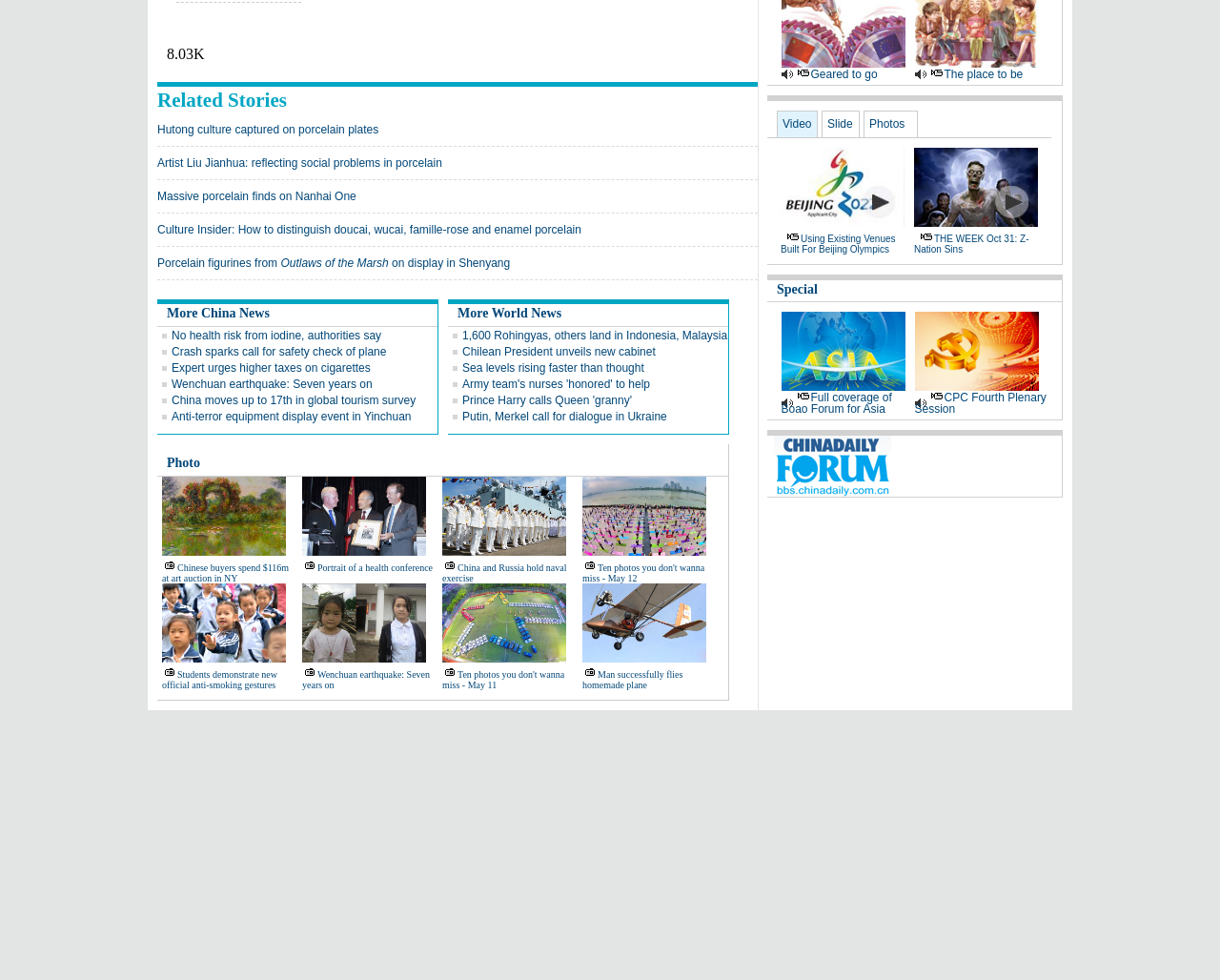Find the bounding box coordinates of the clickable element required to execute the following instruction: "Explore 'Photo'". Provide the coordinates as four float numbers between 0 and 1, i.e., [left, top, right, bottom].

[0.137, 0.465, 0.164, 0.48]